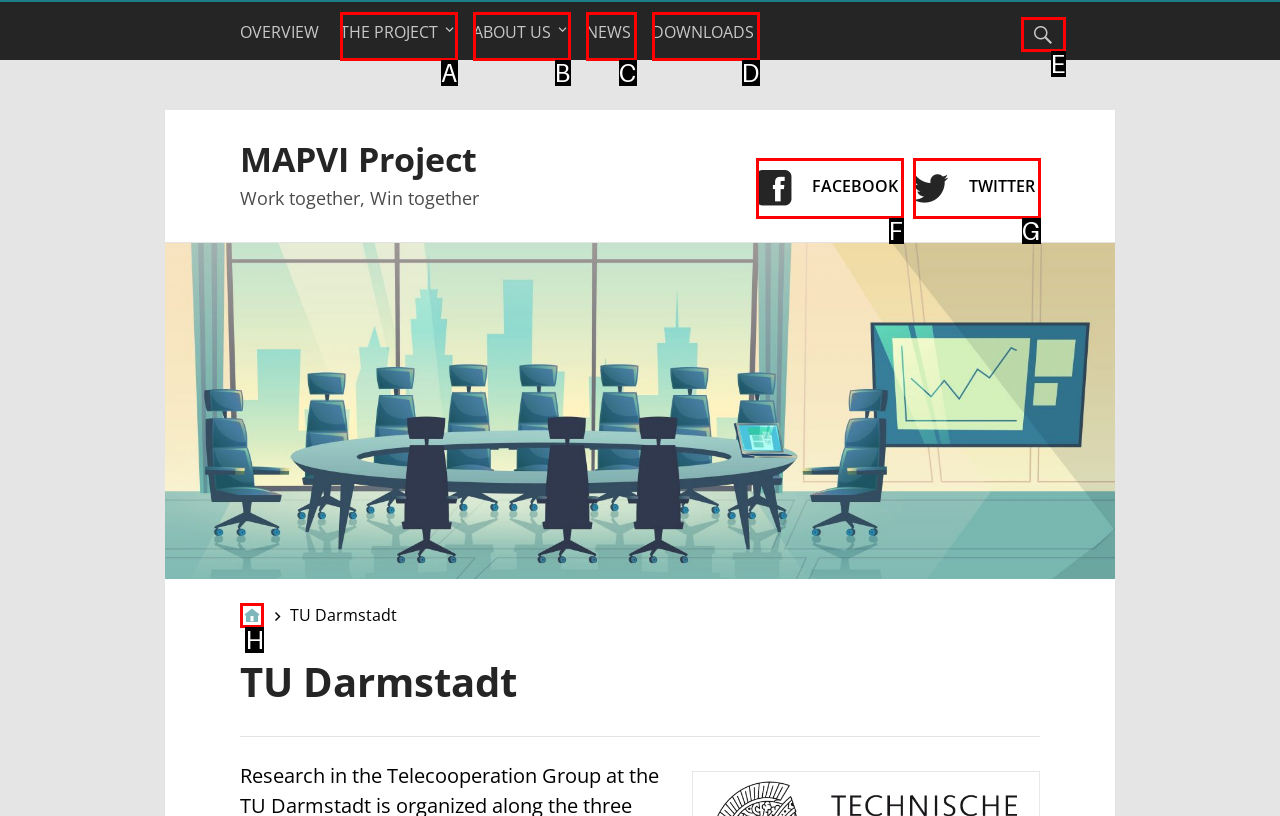Find the HTML element to click in order to complete this task: Go back to Home
Answer with the letter of the correct option.

H